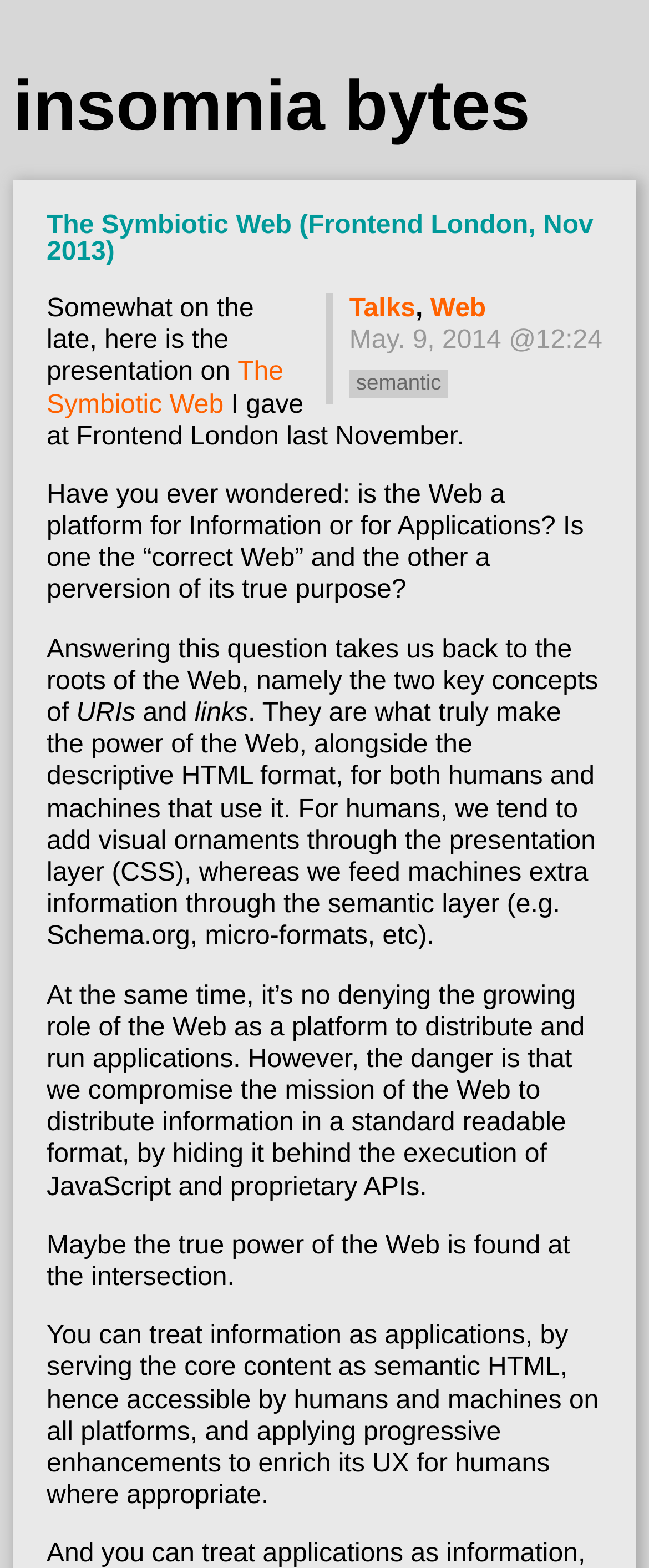Explain the webpage's design and content in an elaborate manner.

The webpage appears to be a blog post or article about a presentation on "The Symbiotic Web" given at Frontend London in November 2013. At the top of the page, there is a header section with the title "The Symbiotic Web (Frontend London, Nov 2013) | insomnia bytes" and a few links to related topics such as "Talks", "Web", and "semantic".

Below the header, there is a brief introduction to the presentation, which starts with the sentence "Somewhat on the late, here is the presentation on The Symbiotic Web I gave at Frontend London last November." The introduction is followed by a series of paragraphs that discuss the concept of the Web as a platform for information and applications.

The main content of the page is divided into several sections, each discussing a different aspect of the Web. The text is dense and informative, with no images or other multimedia elements. The paragraphs are well-structured and easy to follow, with clear headings and concise language.

Throughout the page, there are several links to related topics and concepts, such as URIs, links, and semantic HTML. These links are scattered throughout the text and provide additional context and information for readers who want to learn more.

Overall, the webpage appears to be a thoughtful and informative discussion of the Web as a platform for information and applications, with a focus on the importance of semantic HTML and the intersection of information and applications.